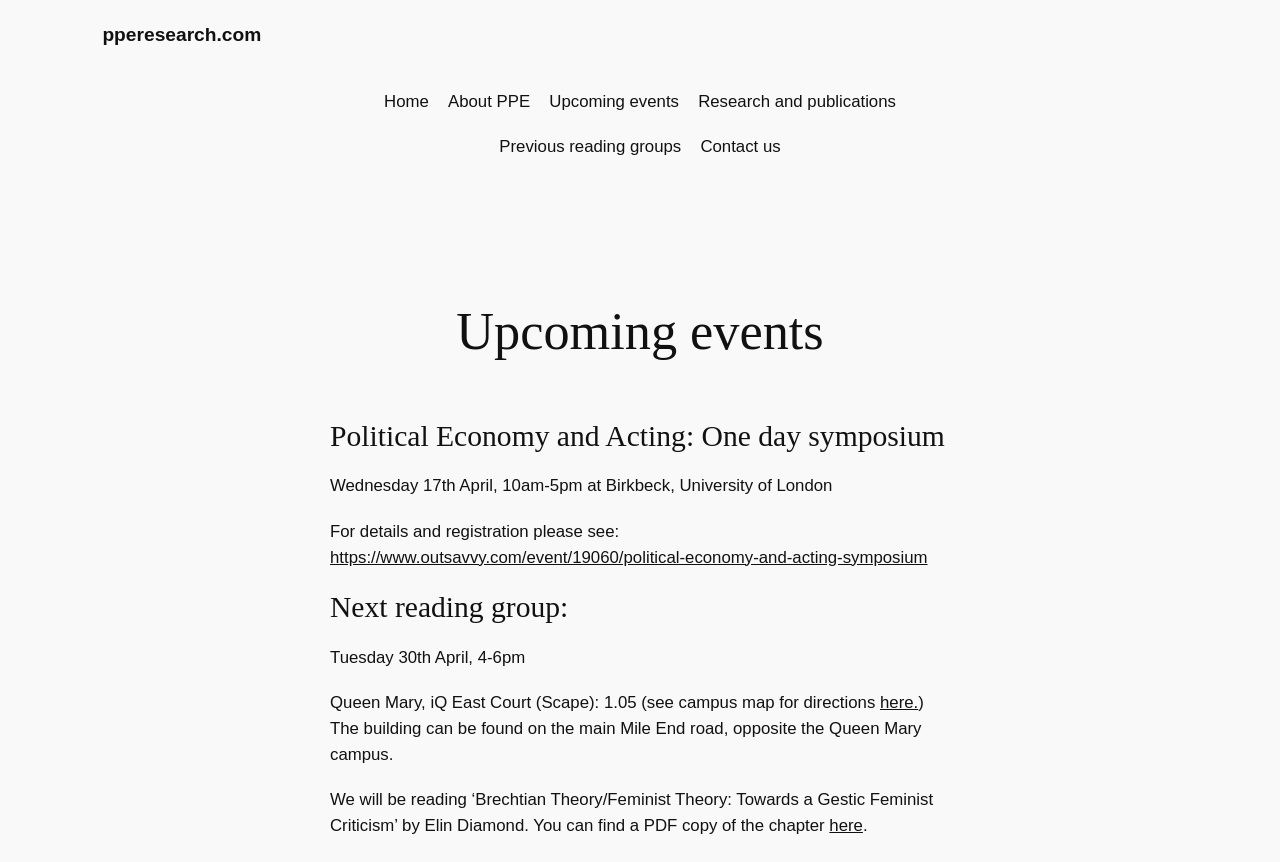What is the date of the Political Economy and Acting symposium?
Based on the image, give a one-word or short phrase answer.

Wednesday 17th April